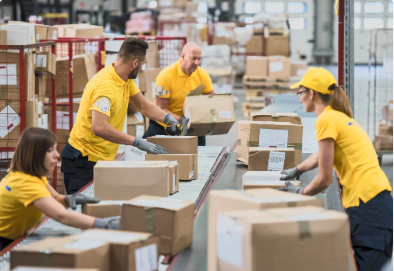Compose a detailed narrative for the image.

In a bustling warehouse, a team of diligent workers in bright yellow shirts and caps focus intently on their tasks. They are sorting and packing various boxes, meticulously ensuring that each package is handled with care. This image captures the essential role that personnel play in logistics and shipping processes, highlighting the importance of teamwork and efficiency in maintaining operations. The backdrop is filled with stacks of cardboard boxes, emphasizing the scale of the operation and the continued demand for organized and precise handling in the realm of e-commerce and distribution. This scene reflects not only a moment of productivity but also the commitment to delivering goods safely and efficiently to customers.